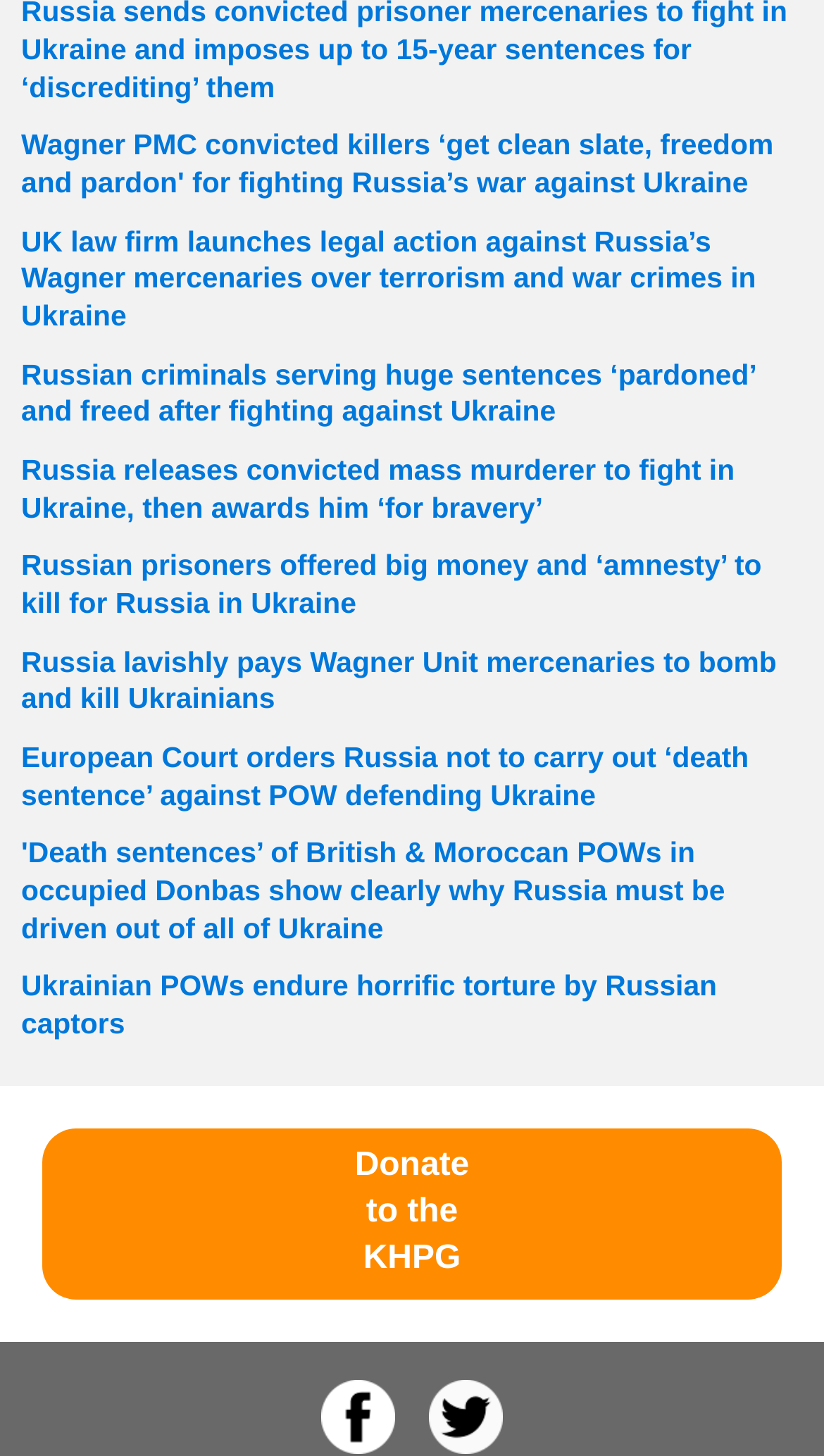Provide the bounding box coordinates of the section that needs to be clicked to accomplish the following instruction: "Follow on Twitter."

[0.5, 0.962, 0.631, 0.982]